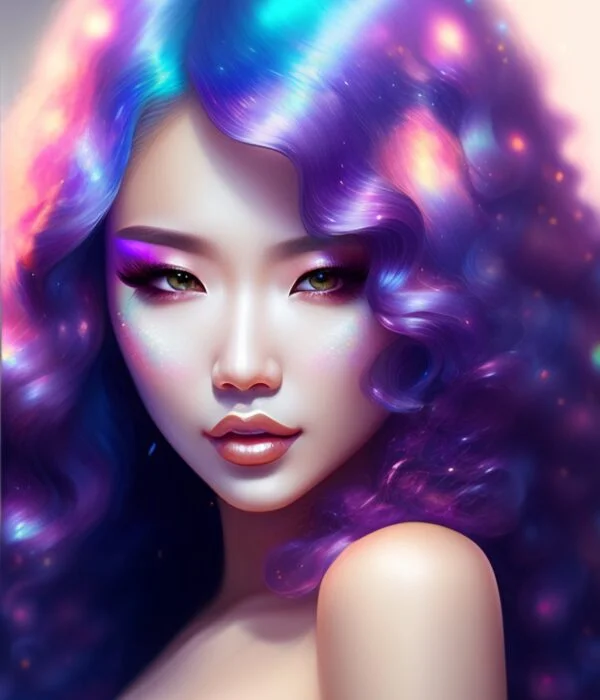Using the information in the image, give a comprehensive answer to the question: 
What is the overall aesthetic of the image?

The caption describes the overall aesthetic of the image as conveying a 'playful yet stylish vibe', which suggests that the image has a lighthearted and fashionable quality to it, making it suitable for special occasions or everyday glamour.